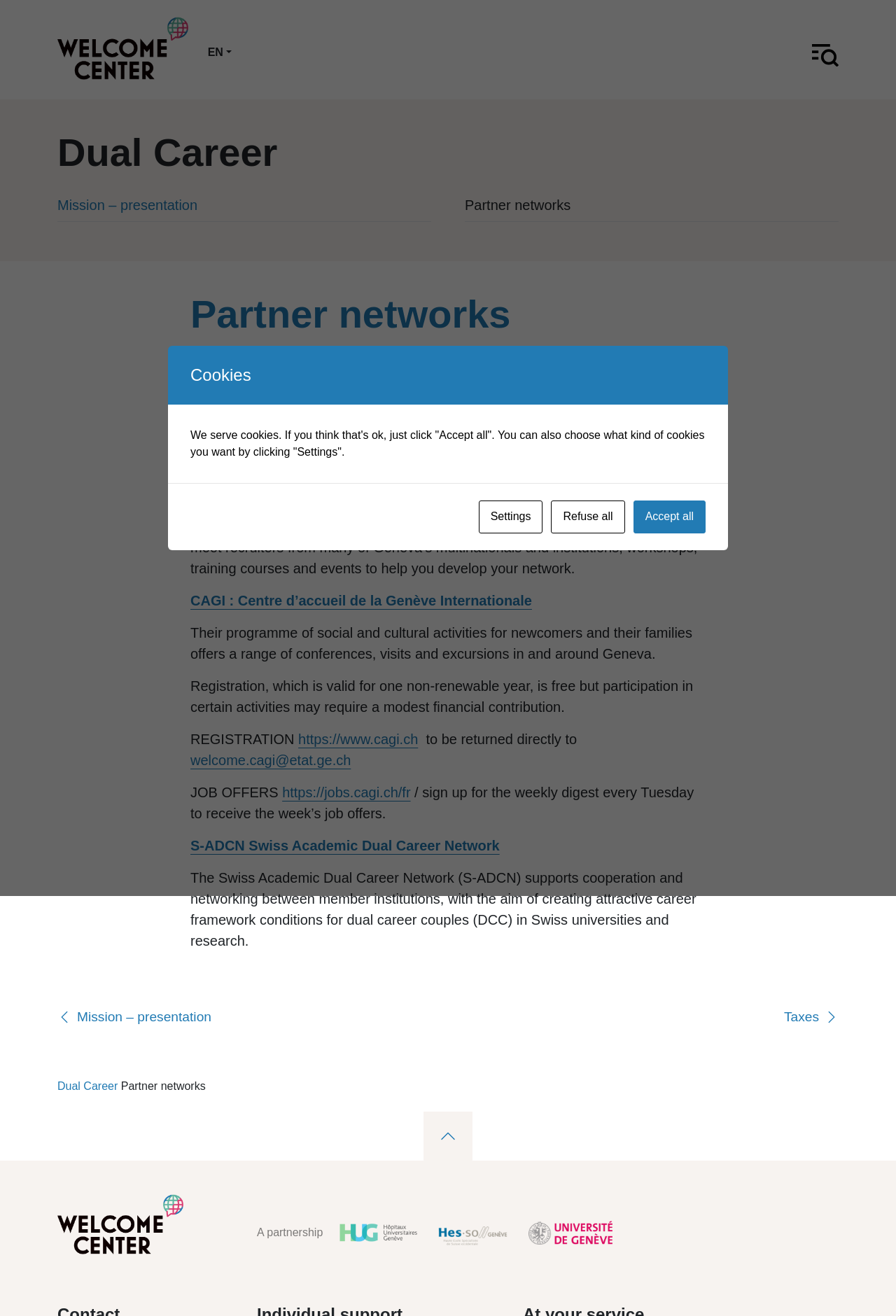Provide the bounding box coordinates for the area that should be clicked to complete the instruction: "Click the 'REGISTRATION' button".

[0.212, 0.556, 0.333, 0.567]